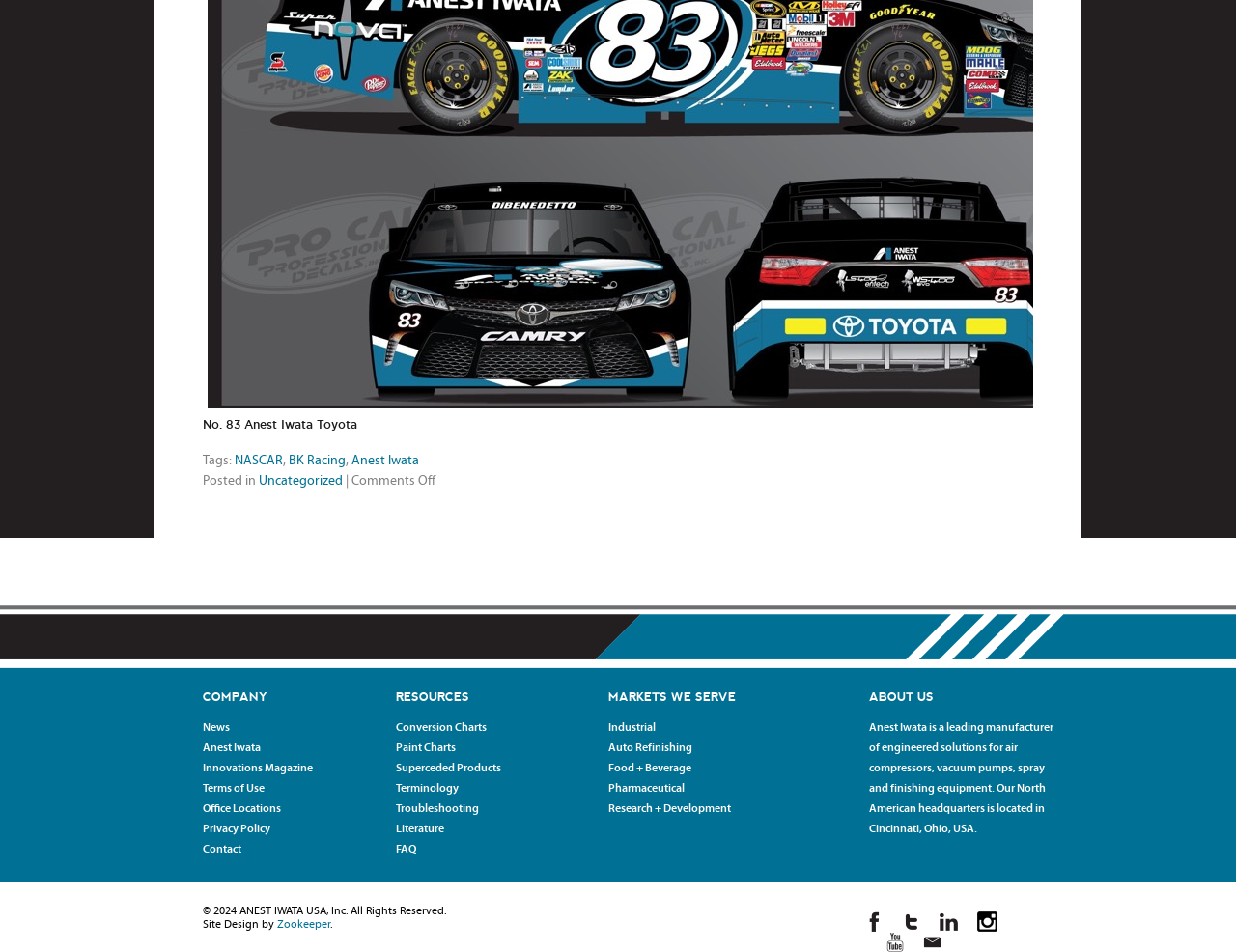Answer the question below with a single word or a brief phrase: 
What is the location of Anest Iwata's North American headquarters?

Cincinnati, Ohio, USA